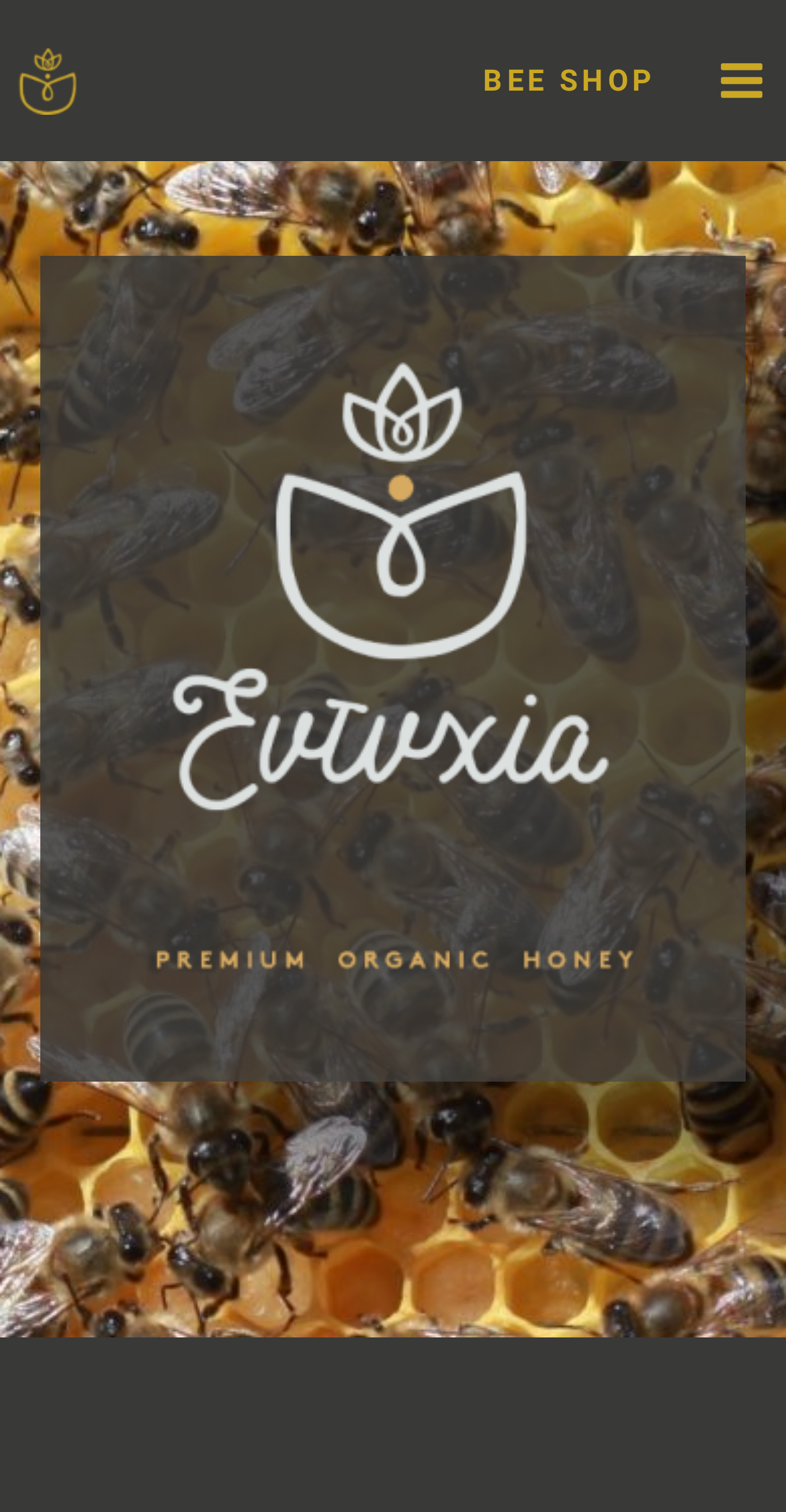Locate the bounding box of the UI element based on this description: "alt="Eftychia"". Provide four float numbers between 0 and 1 as [left, top, right, bottom].

[0.018, 0.04, 0.103, 0.064]